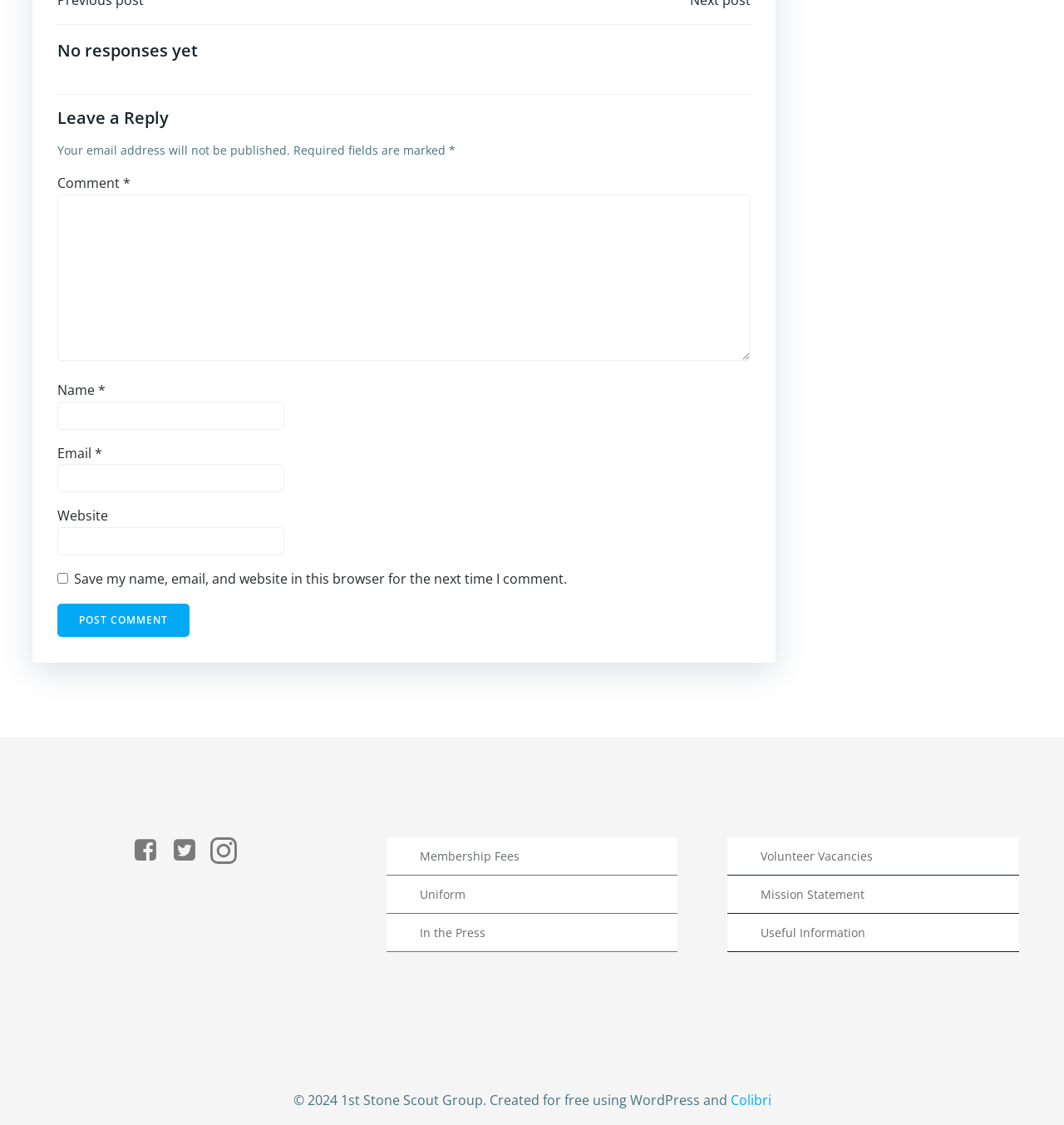Provide the bounding box coordinates for the specified HTML element described in this description: "Remodeling Services". The coordinates should be four float numbers ranging from 0 to 1, in the format [left, top, right, bottom].

None